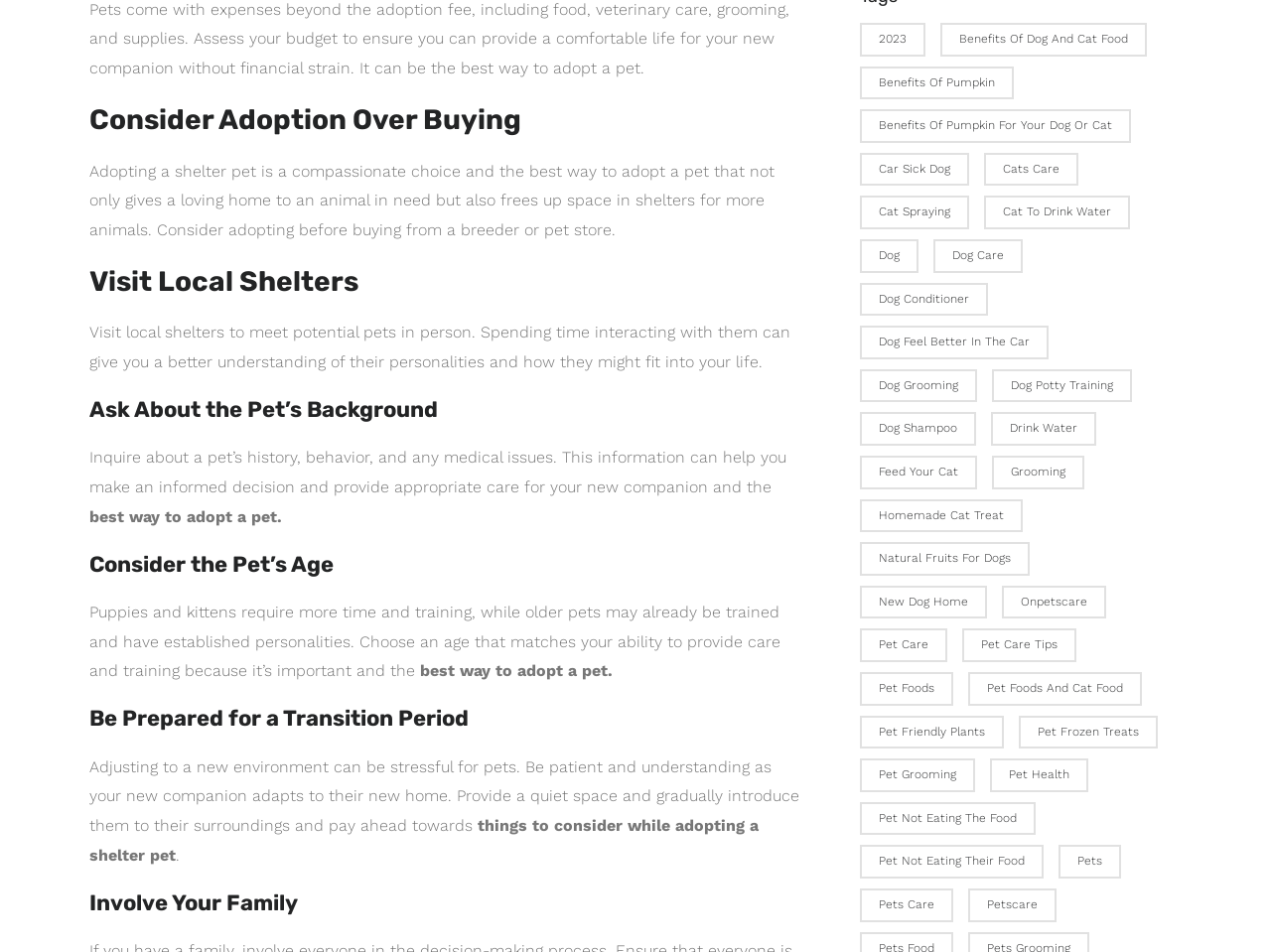Why is it important to be patient with your new pet?
Refer to the image and provide a one-word or short phrase answer.

Adjusting to new environment